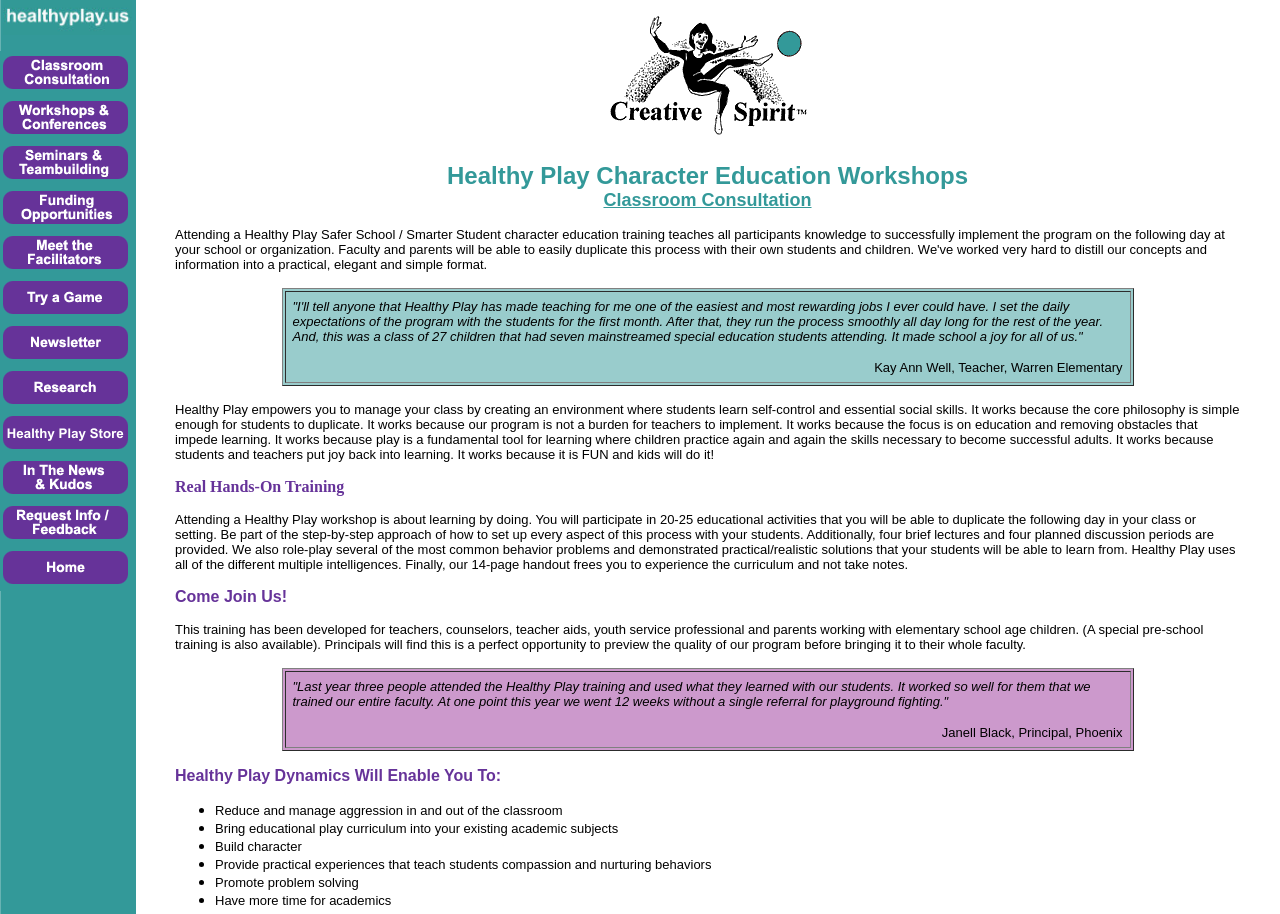Please specify the bounding box coordinates of the clickable section necessary to execute the following command: "Try a Game".

[0.0, 0.336, 0.103, 0.354]